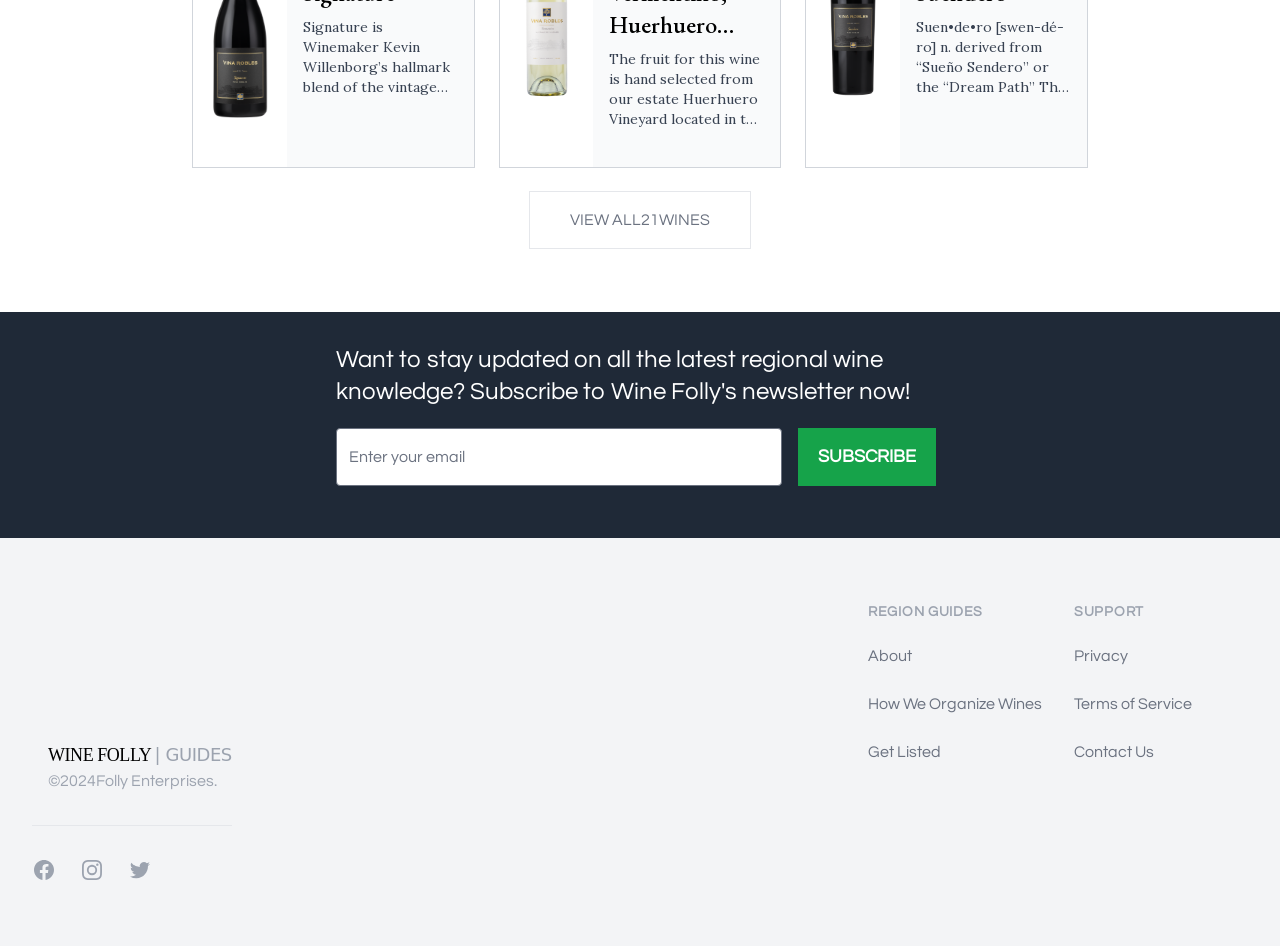Please answer the following question using a single word or phrase: 
What type of support is available on this website?

Privacy, Terms, Contact